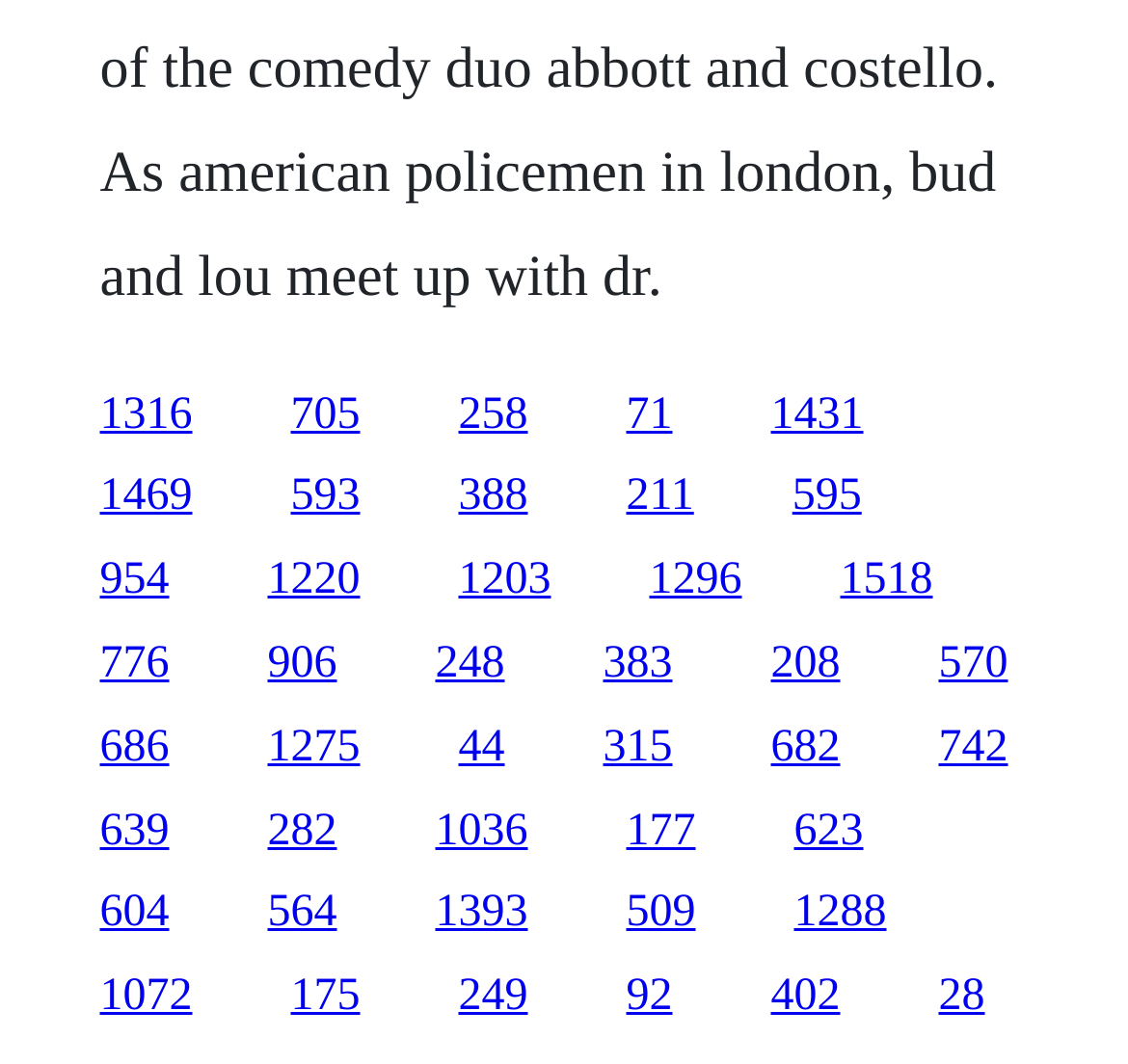Please pinpoint the bounding box coordinates for the region I should click to adhere to this instruction: "go to the tenth link".

[0.088, 0.522, 0.15, 0.568]